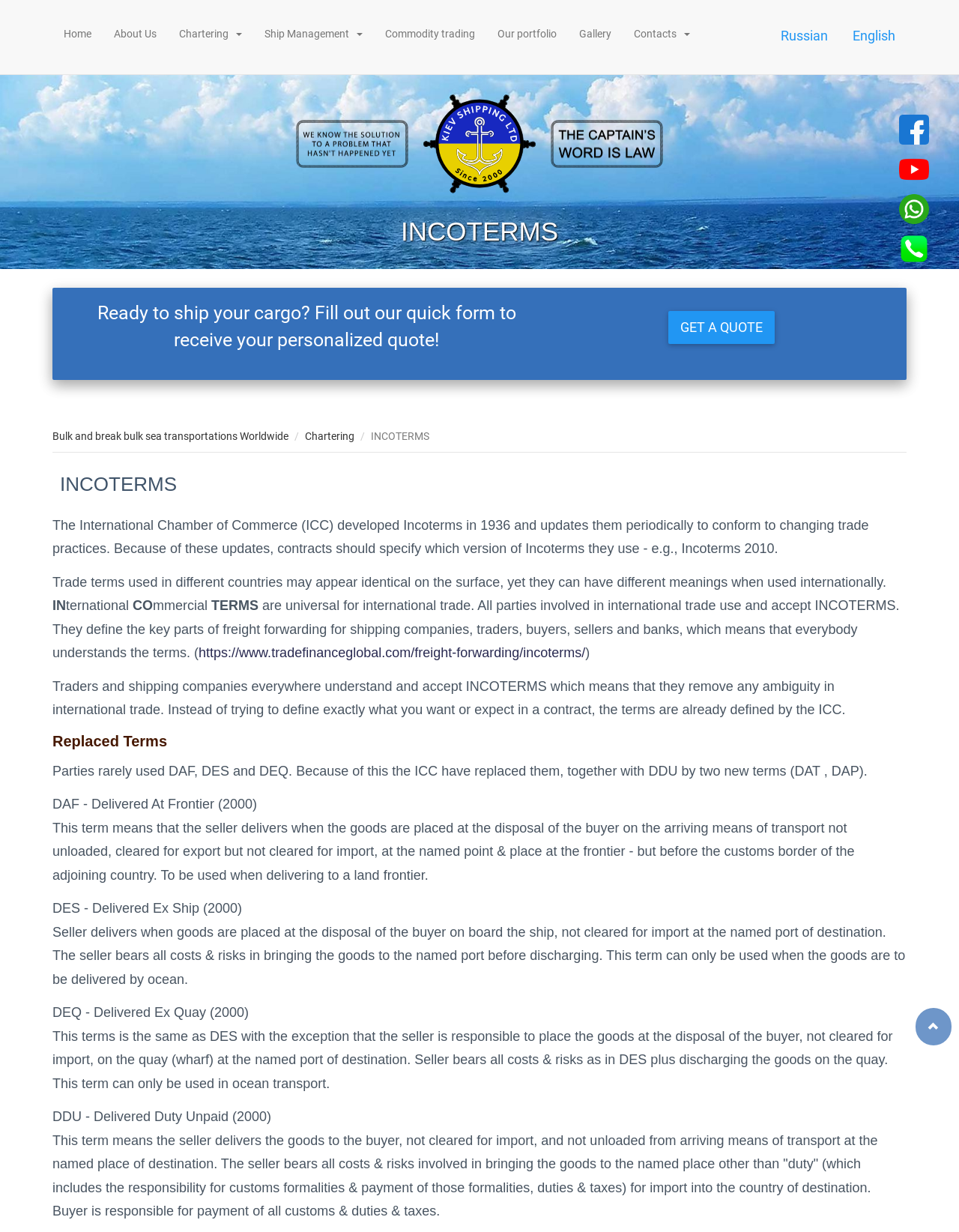Provide a one-word or short-phrase answer to the question:
What is the name of the organization that developed INCOTERMS?

International Chamber of Commerce